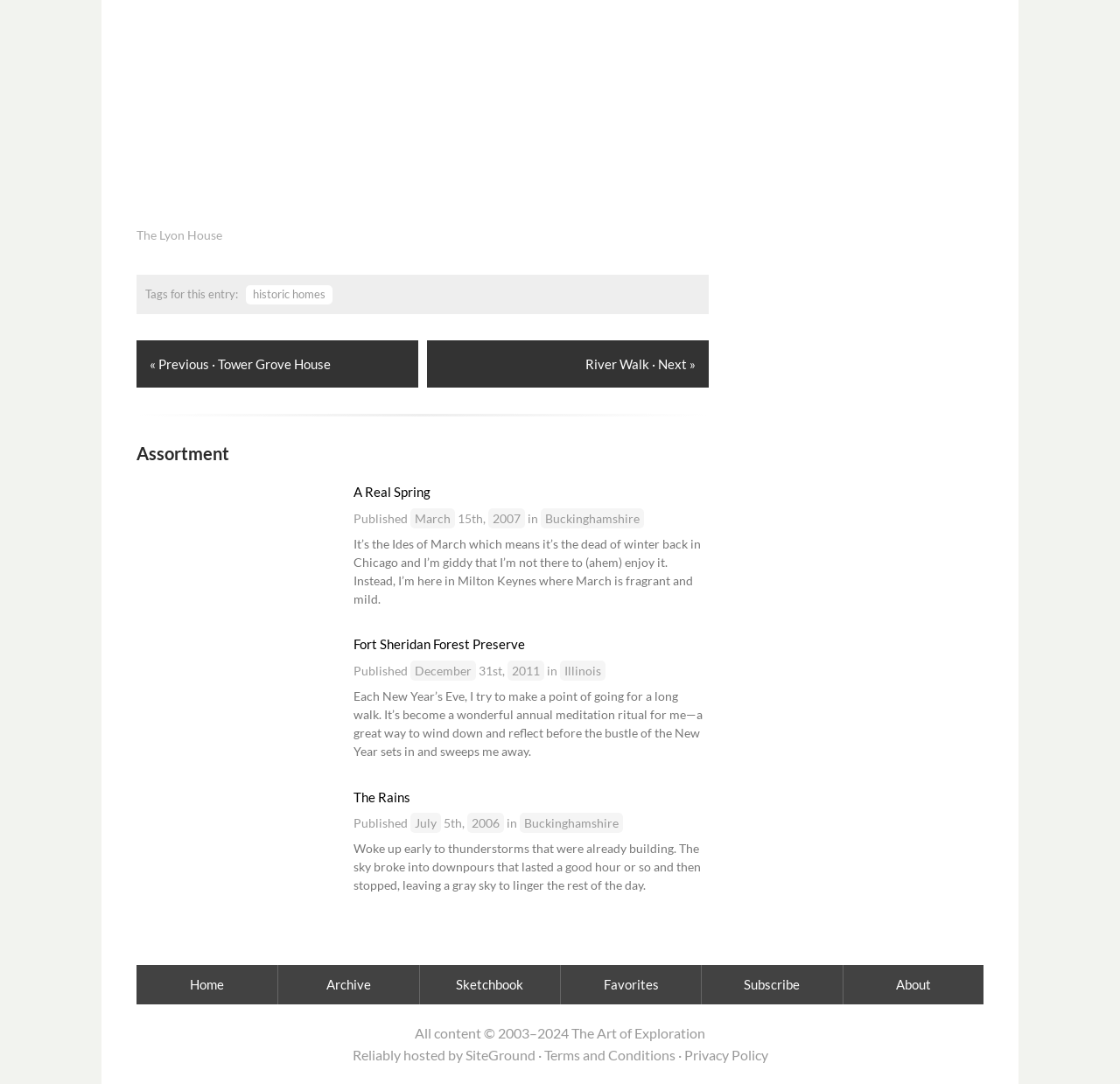Please find and report the bounding box coordinates of the element to click in order to perform the following action: "Go to the 'Home' page". The coordinates should be expressed as four float numbers between 0 and 1, in the format [left, top, right, bottom].

[0.122, 0.89, 0.248, 0.926]